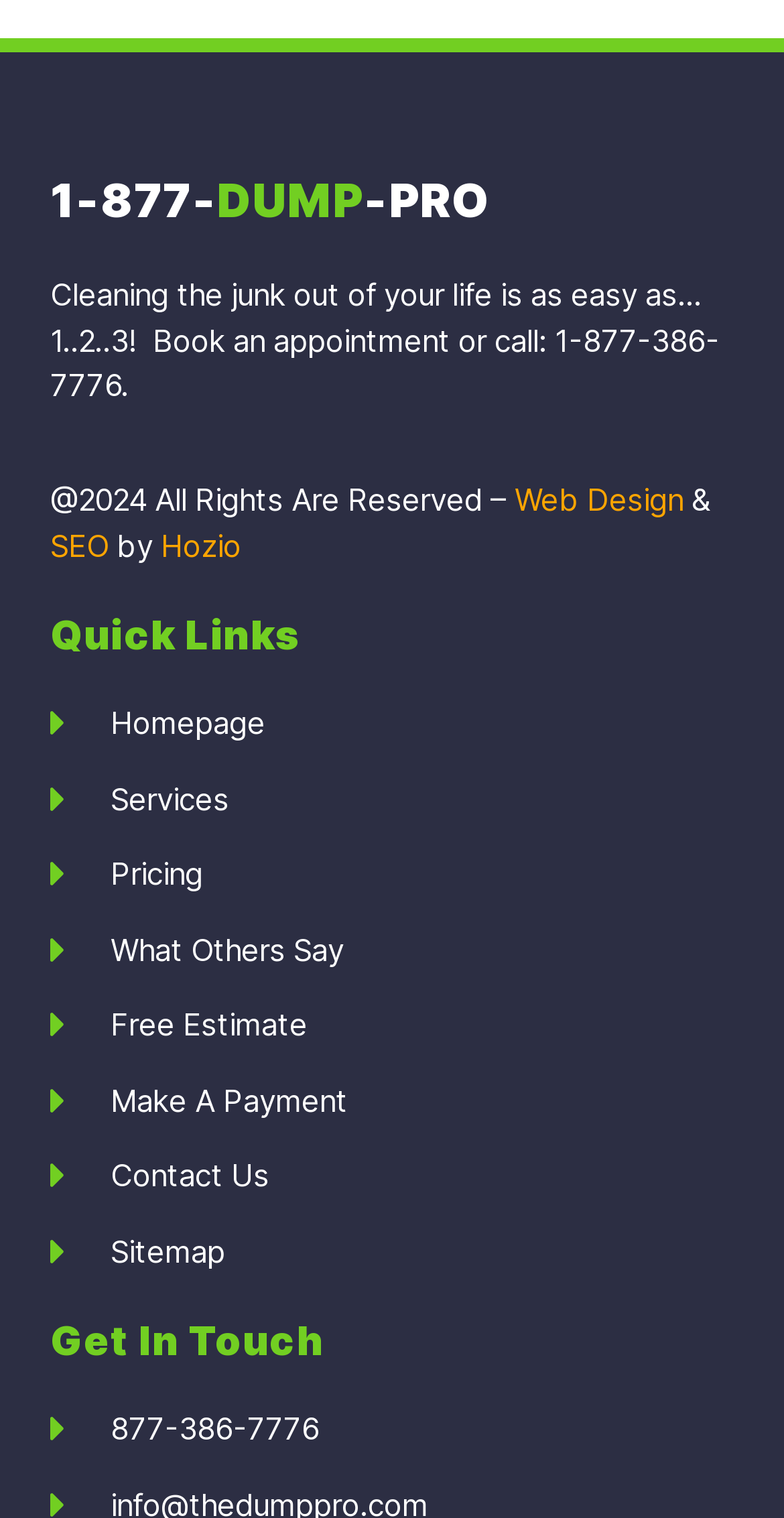Please identify the bounding box coordinates of the region to click in order to complete the task: "Contact us". The coordinates must be four float numbers between 0 and 1, specified as [left, top, right, bottom].

[0.064, 0.76, 0.936, 0.79]